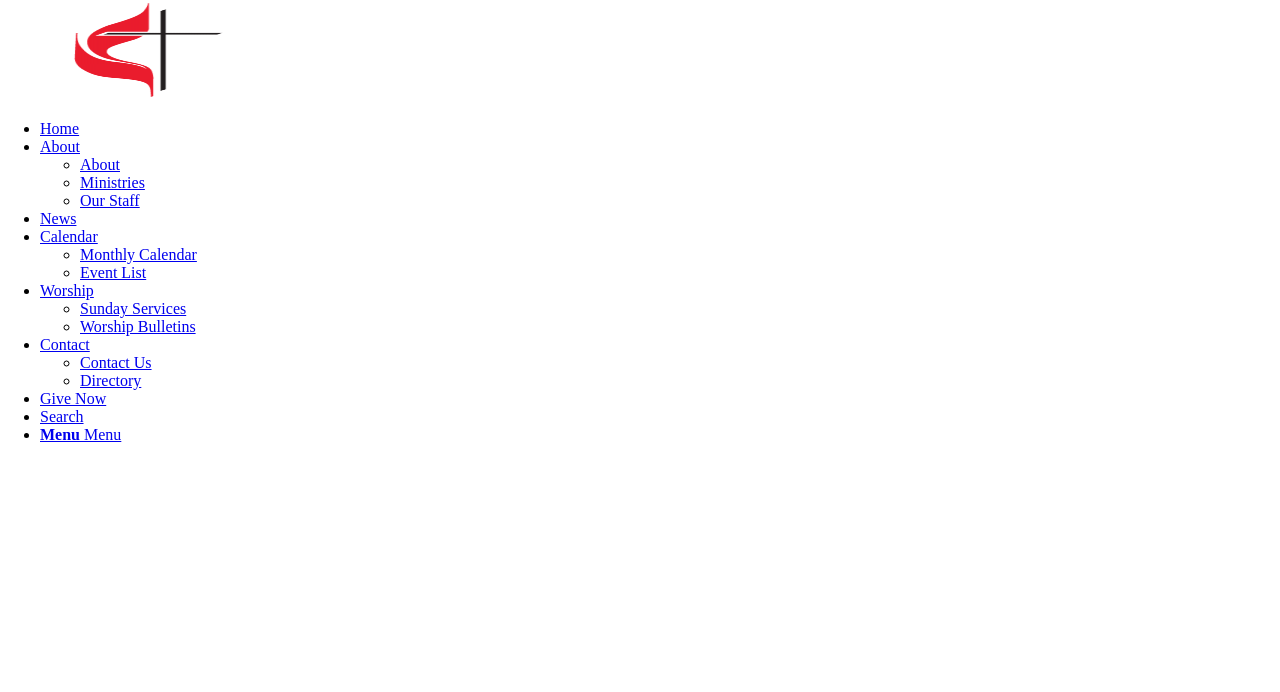Please provide a comprehensive response to the question below by analyzing the image: 
How many menu items are there?

I counted the number of menu items by looking at the menu element and its child elements. There are 9 menu items in total, including 'Home', 'About', 'News', 'Calendar', 'Worship', 'Contact', 'Give Now', 'Search', and 'Menu'.